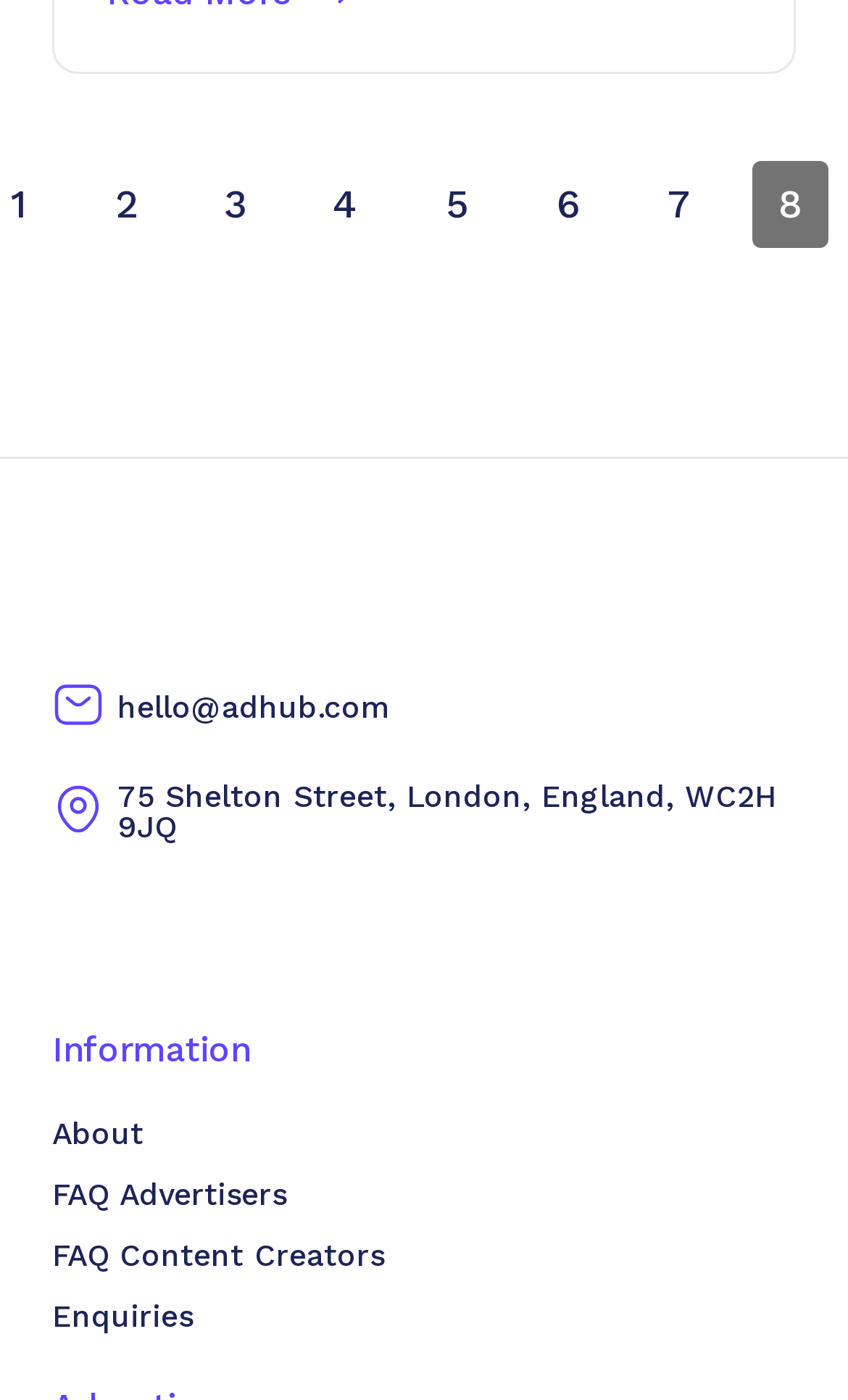Please determine the bounding box coordinates of the element to click in order to execute the following instruction: "learn about Payment Systems". The coordinates should be four float numbers between 0 and 1, specified as [left, top, right, bottom].

[0.062, 0.638, 0.615, 0.675]